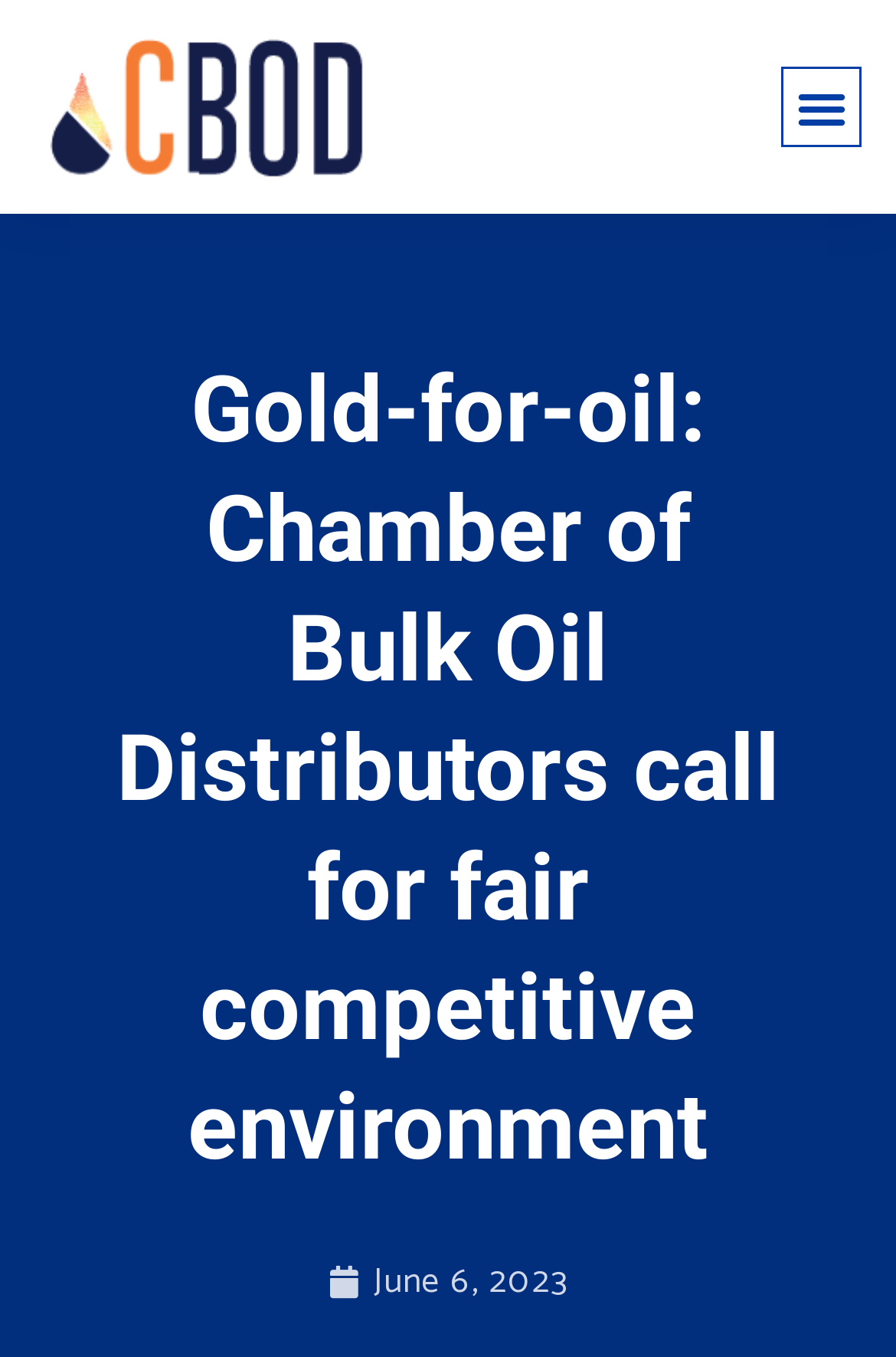Identify and provide the main heading of the webpage.

Gold-for-oil: Chamber of Bulk Oil Distributors call for fair competitive environment